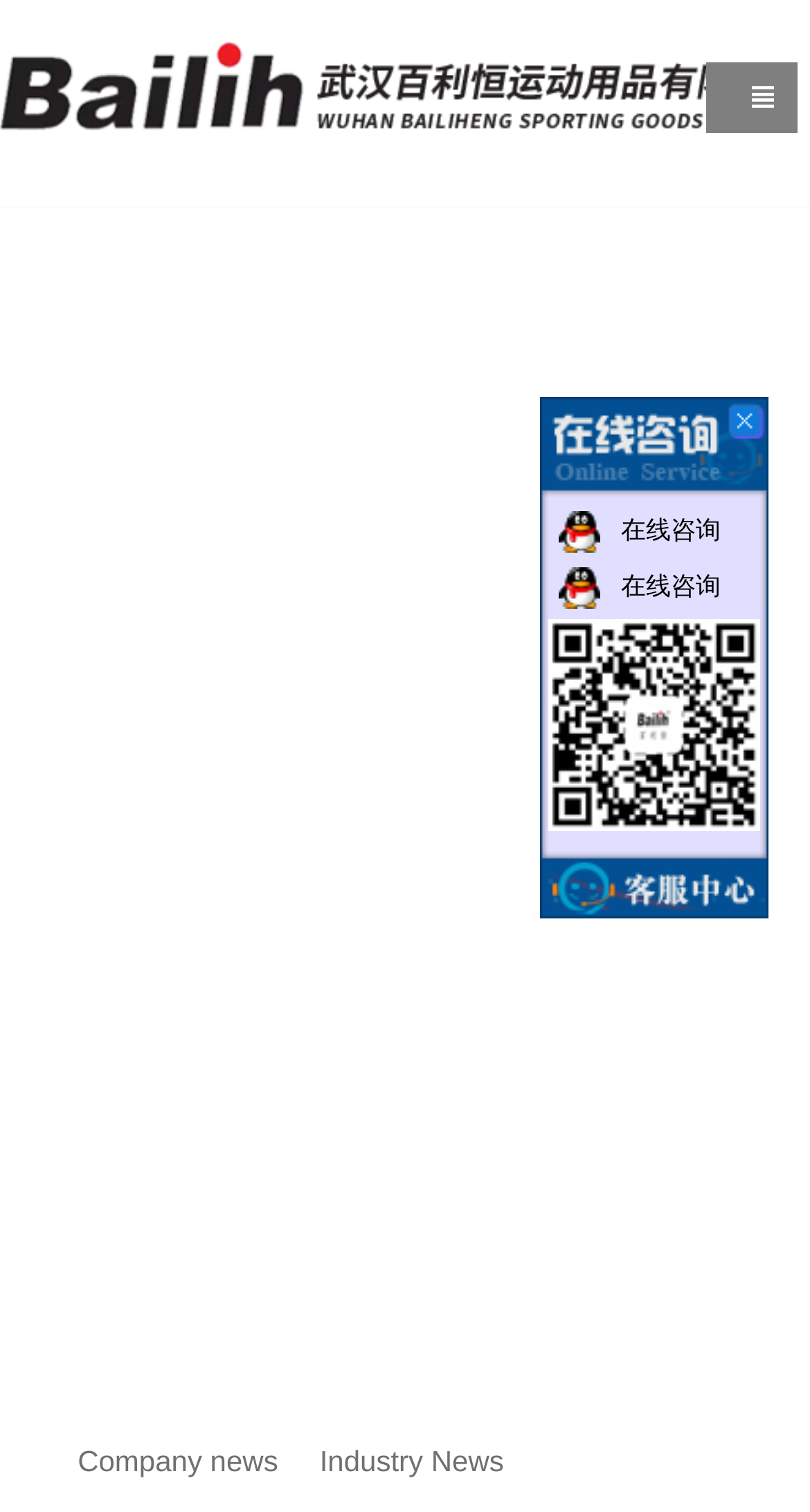Is there an image on the webpage?
Look at the screenshot and respond with one word or a short phrase.

Yes